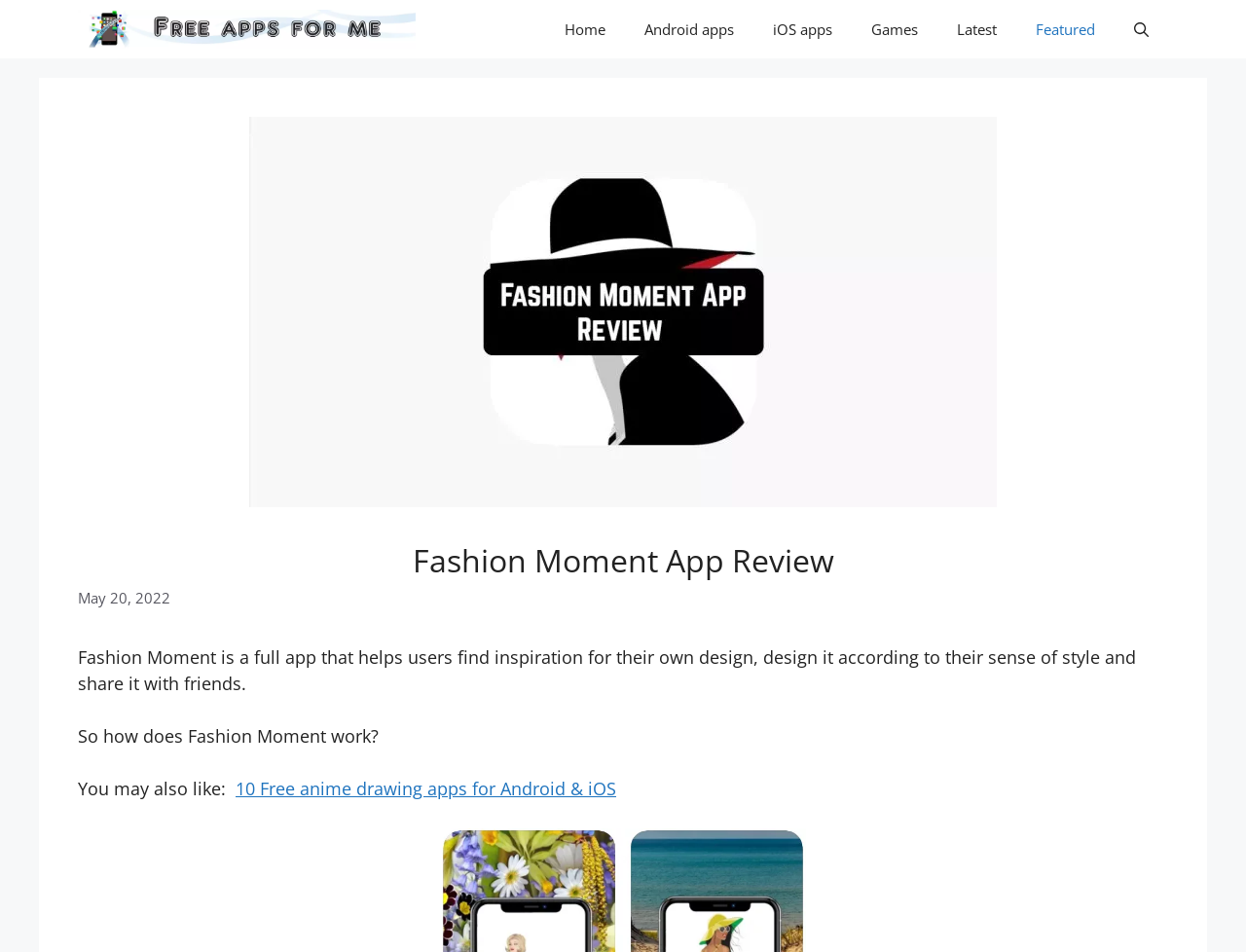Find the bounding box coordinates of the clickable region needed to perform the following instruction: "View Facebook page". The coordinates should be provided as four float numbers between 0 and 1, i.e., [left, top, right, bottom].

None